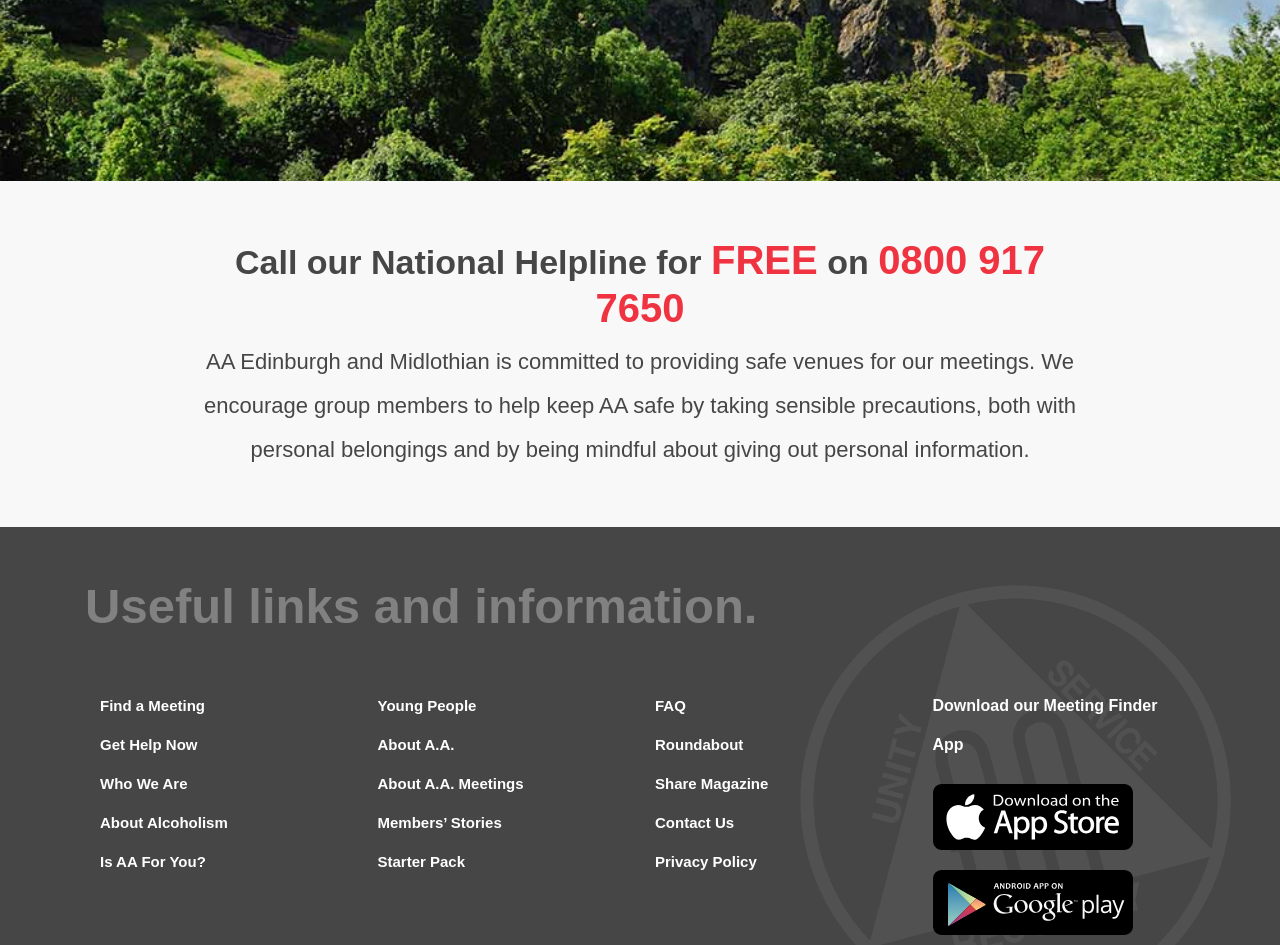Provide a single word or phrase answer to the question: 
How many links are available under 'Useful links and information'?

14